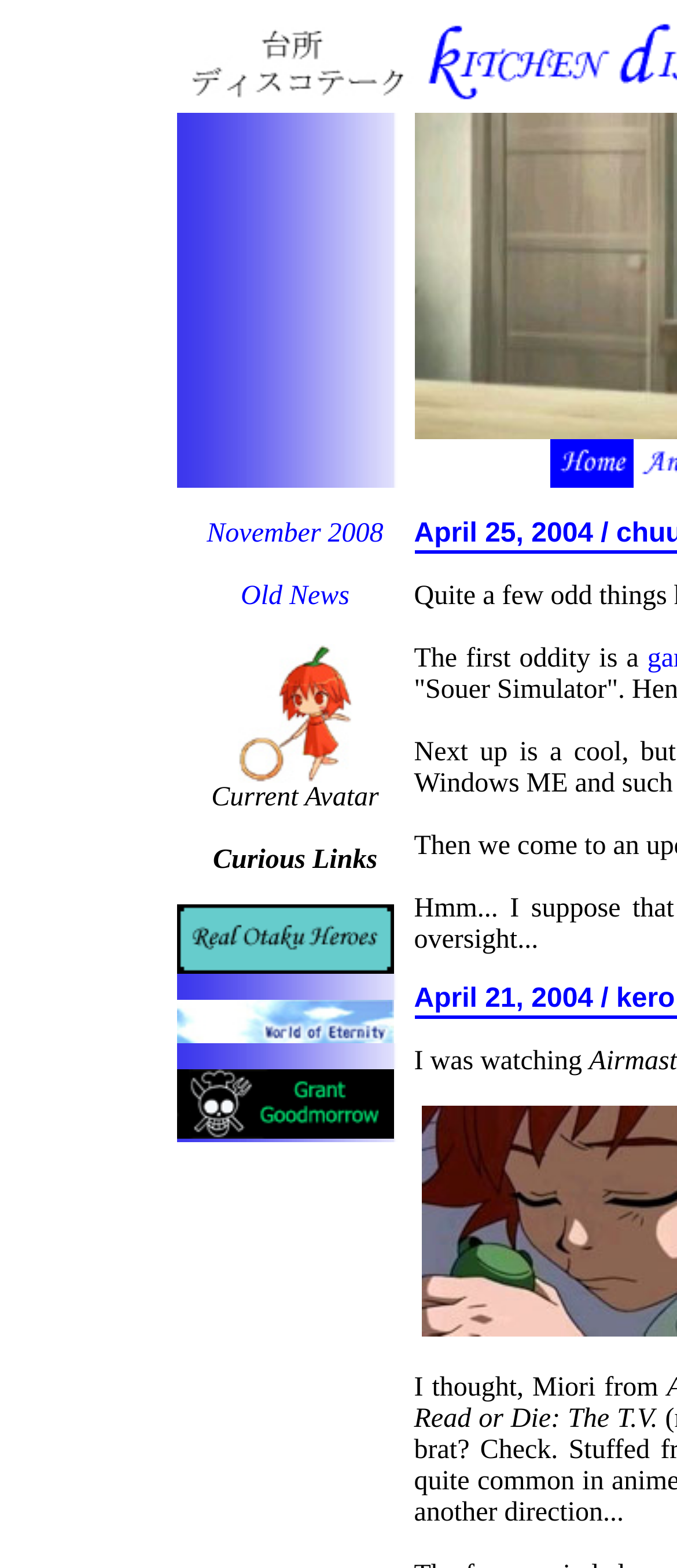What is the name of the image above the 'Home' link?
Answer with a single word or phrase by referring to the visual content.

Daidokoro DISUKOTEKKU